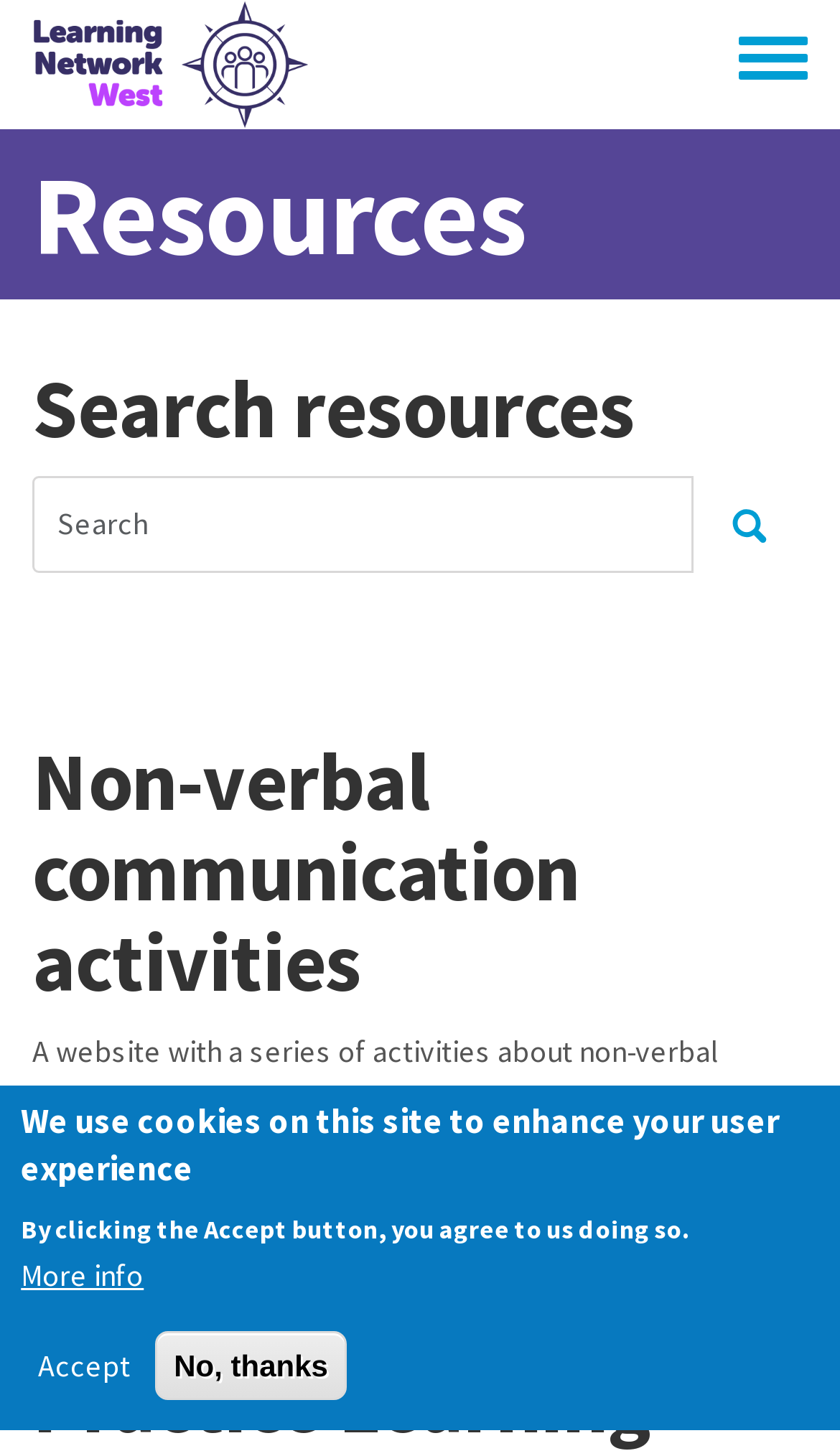What is the main category of resources on this webpage?
Refer to the image and provide a detailed answer to the question.

I inferred this answer by looking at the heading 'Non-verbal communication activities' and the description 'A website with a series of activities about non-verbal communication for learners.' which suggests that the main category of resources on this webpage is related to non-verbal communication.